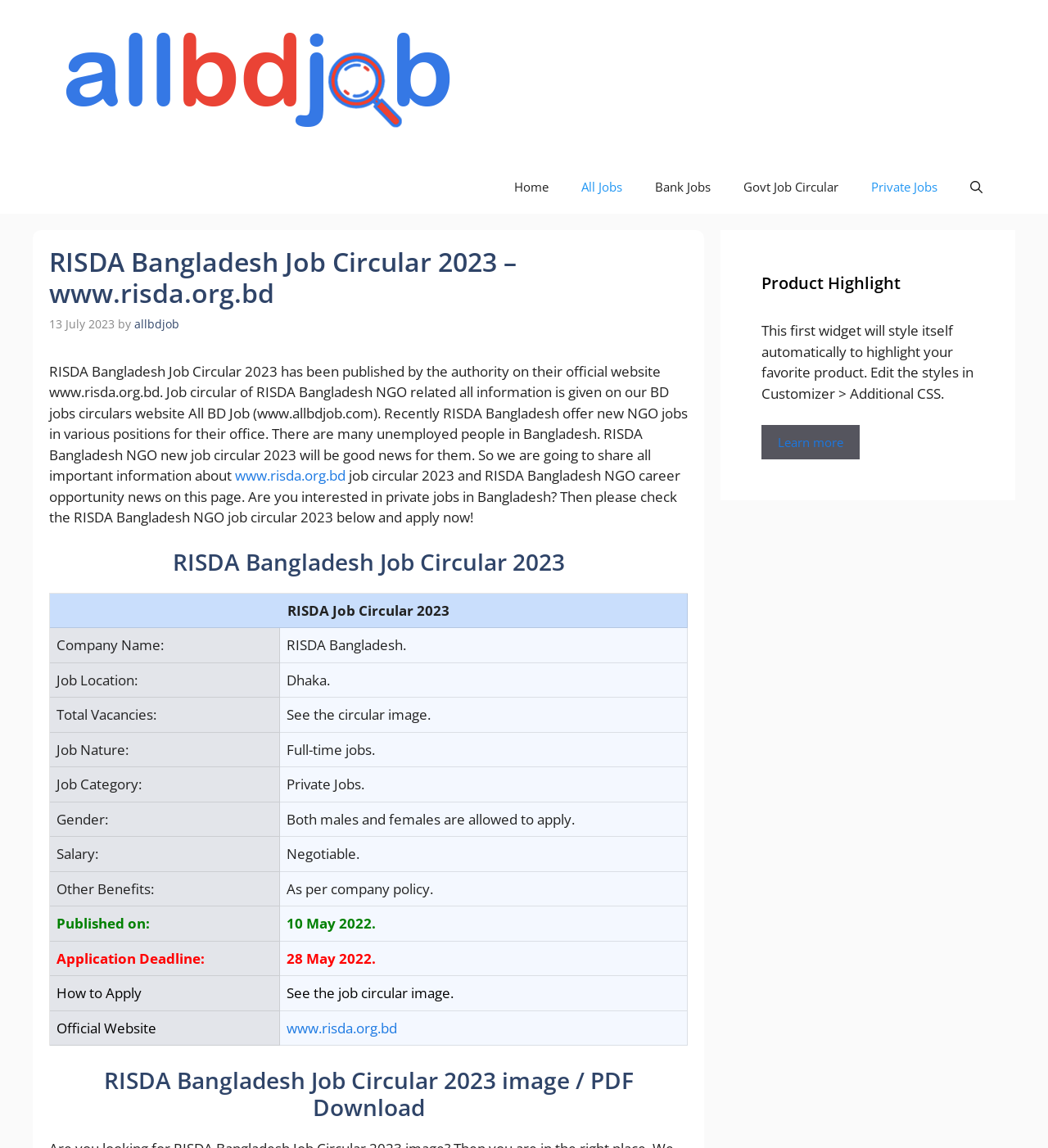How many rows are in the job circular table?
Craft a detailed and extensive response to the question.

The job circular table has 11 rows, which can be determined by counting the number of 'row' elements within the 'table' element. Each 'row' element represents a single row in the table.